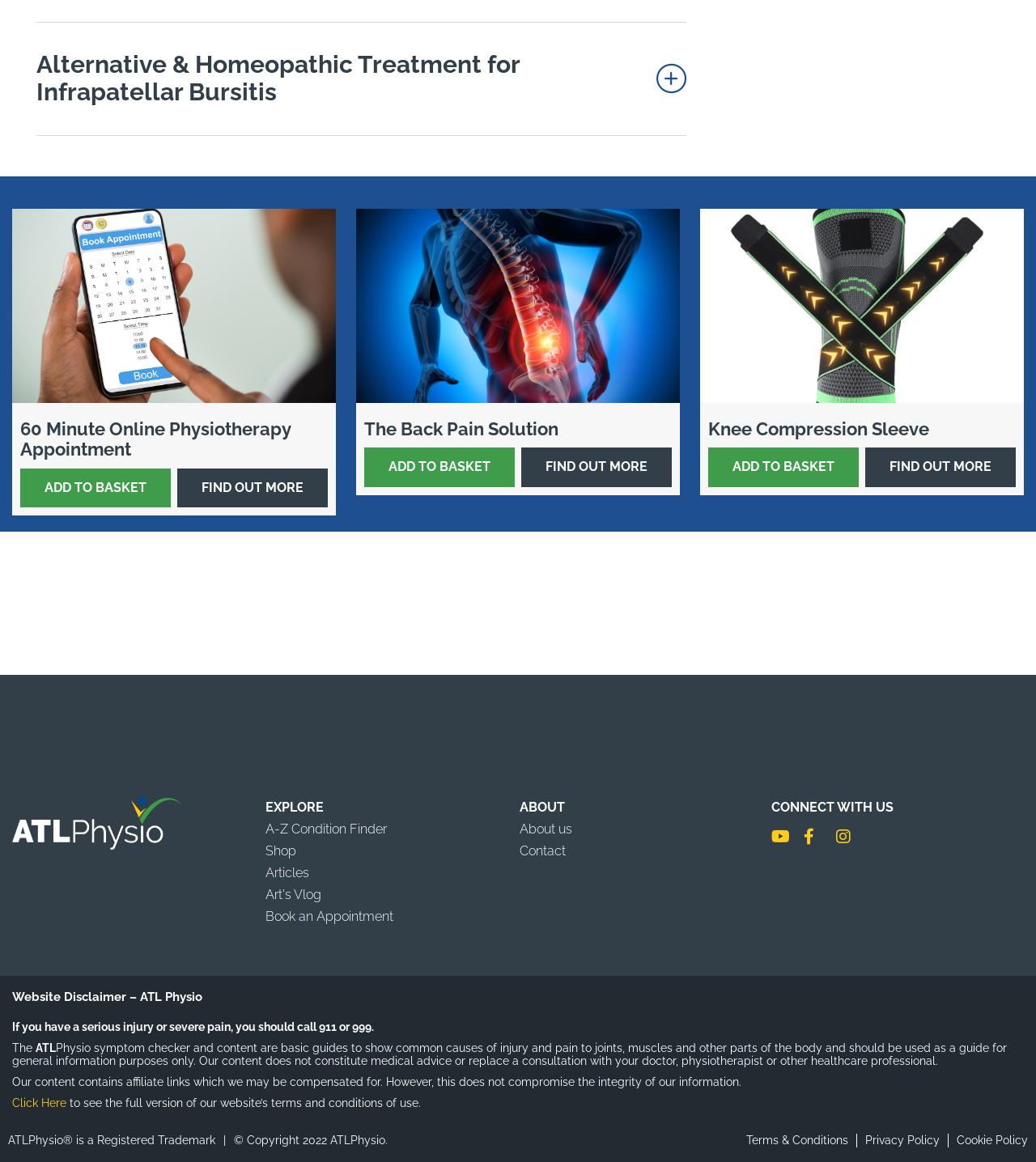Determine the bounding box coordinates of the clickable element to complete this instruction: "Find articles about physiotherapy". Provide the coordinates in the format of four float numbers between 0 and 1, [left, top, right, bottom].

[0.256, 0.744, 0.298, 0.757]